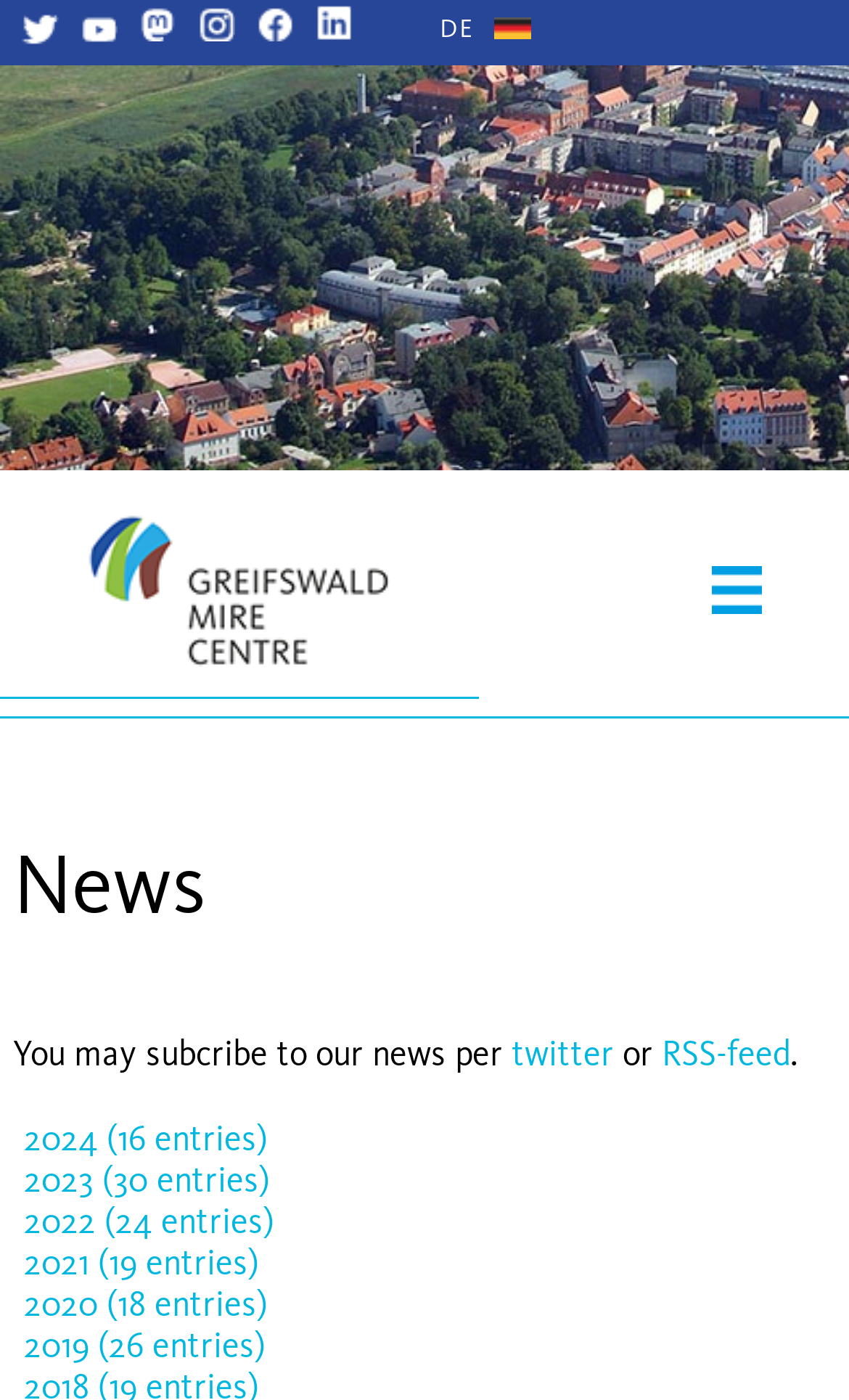Given the description "title="GMC on Twitter"", determine the bounding box of the corresponding UI element.

[0.026, 0.011, 0.069, 0.04]